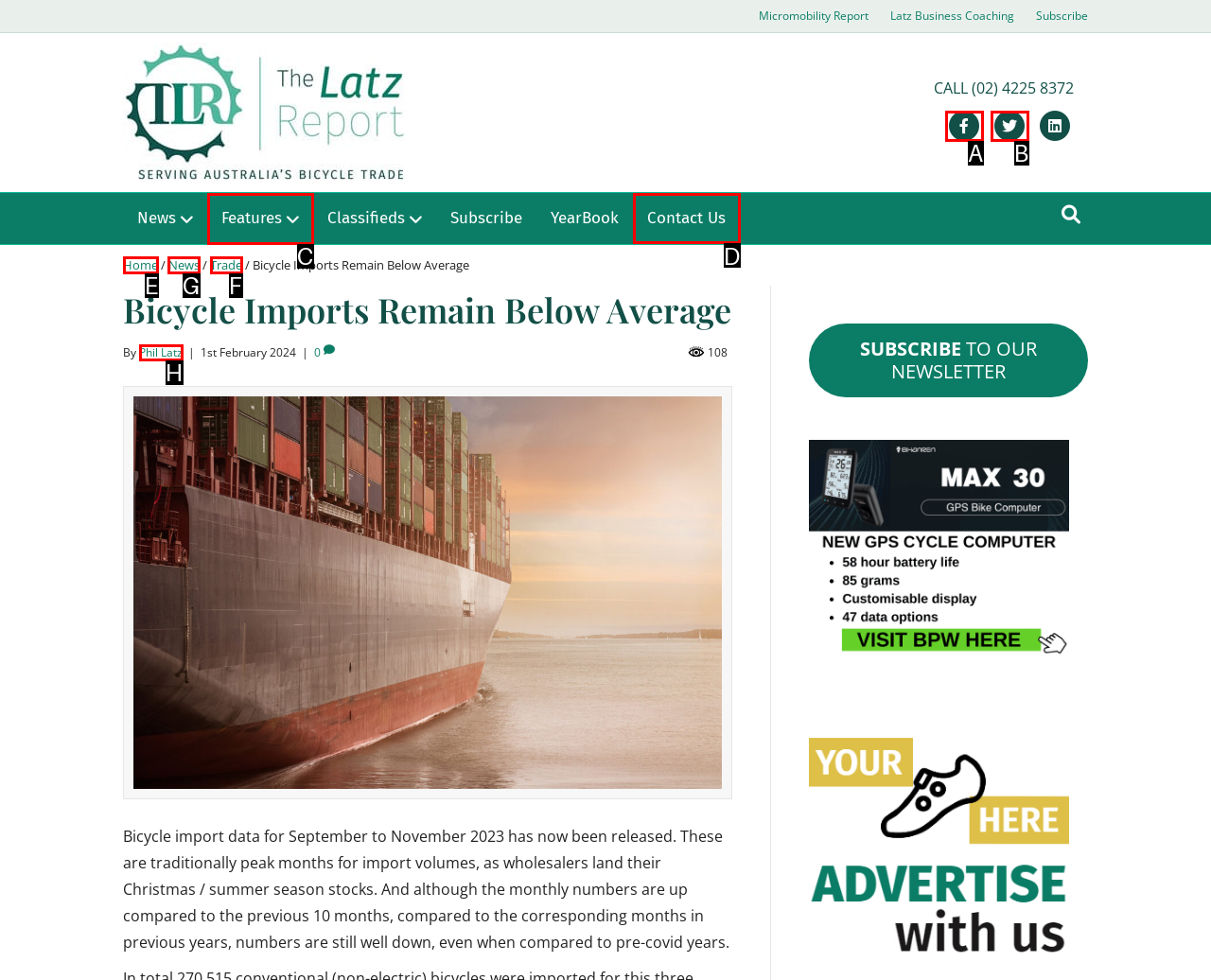Tell me which element should be clicked to achieve the following objective: Visit the 'News' page
Reply with the letter of the correct option from the displayed choices.

G